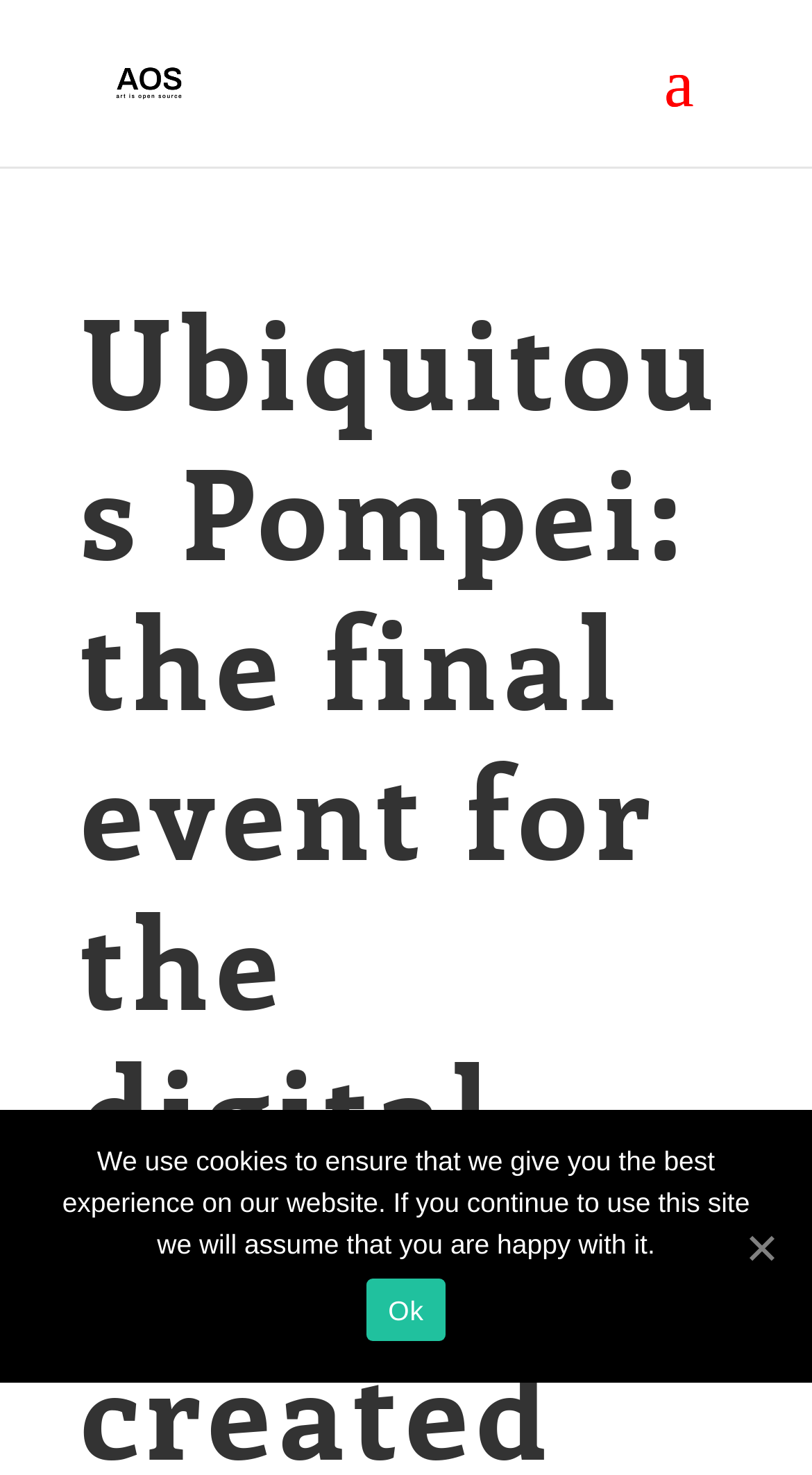What is the main heading displayed on the webpage? Please provide the text.

Ubiquitous Pompei: the final event for the digital city created by students